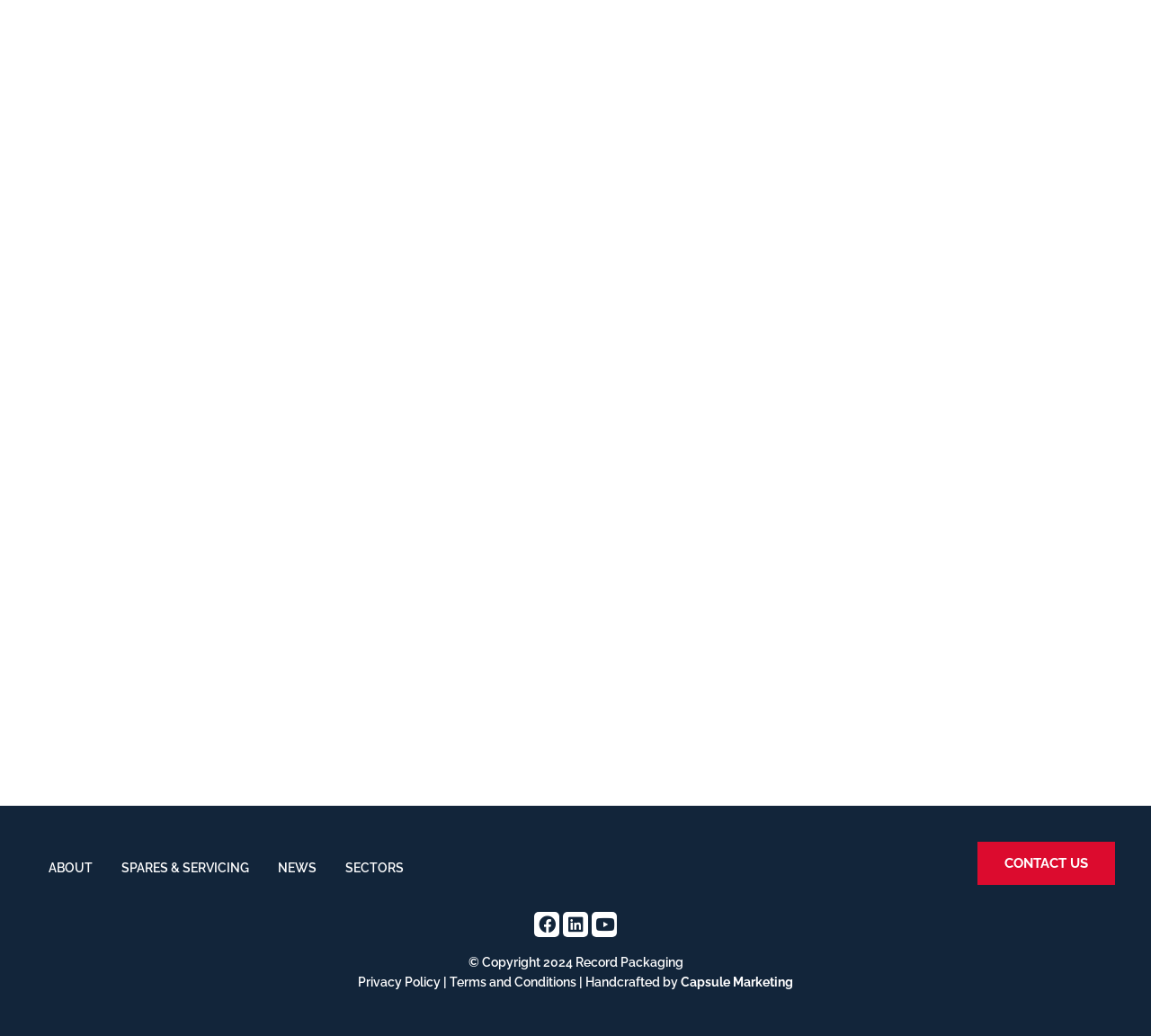Provide the bounding box coordinates for the UI element that is described by this text: "Terms and Conditions". The coordinates should be in the form of four float numbers between 0 and 1: [left, top, right, bottom].

[0.391, 0.941, 0.501, 0.955]